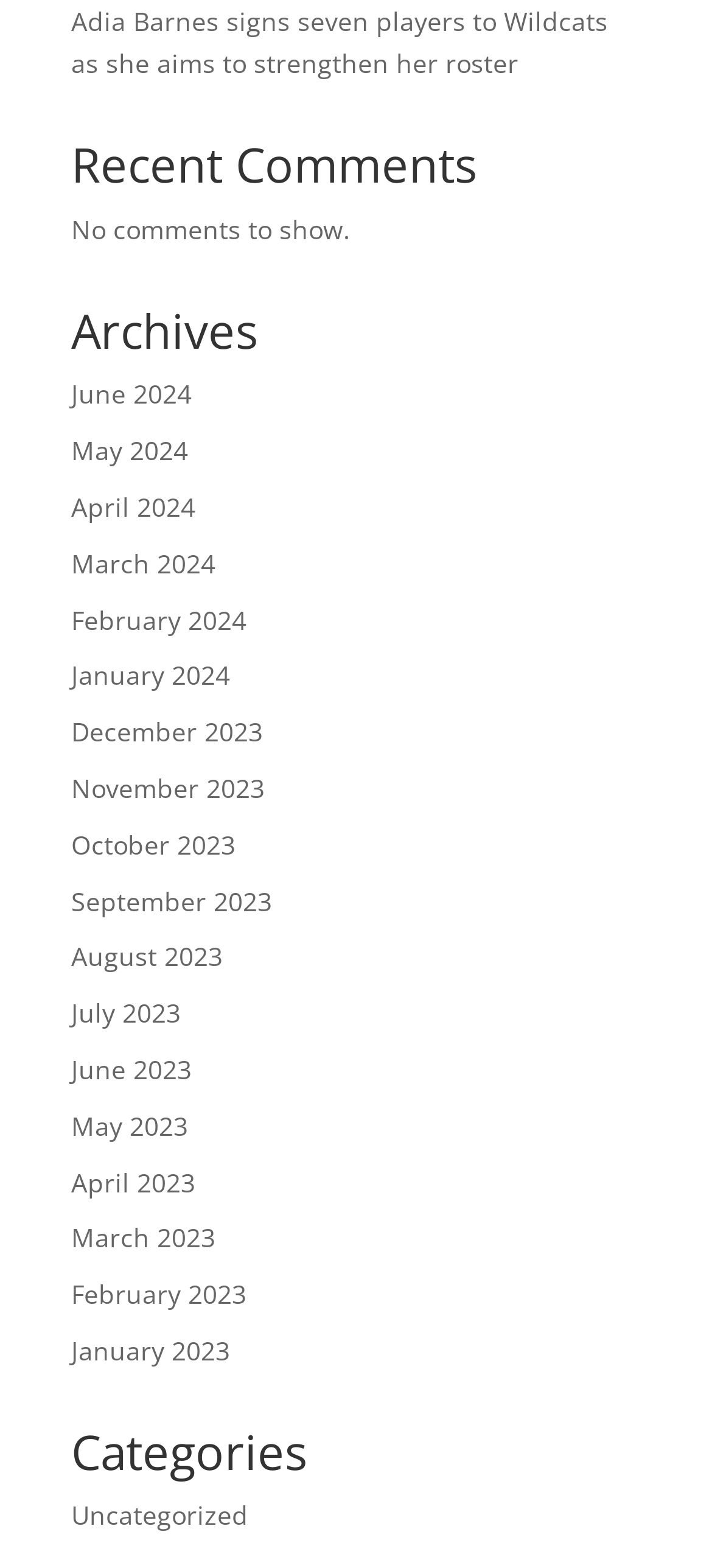Determine the bounding box coordinates of the clickable element to complete this instruction: "Explore categories". Provide the coordinates in the format of four float numbers between 0 and 1, [left, top, right, bottom].

[0.1, 0.91, 0.9, 0.952]